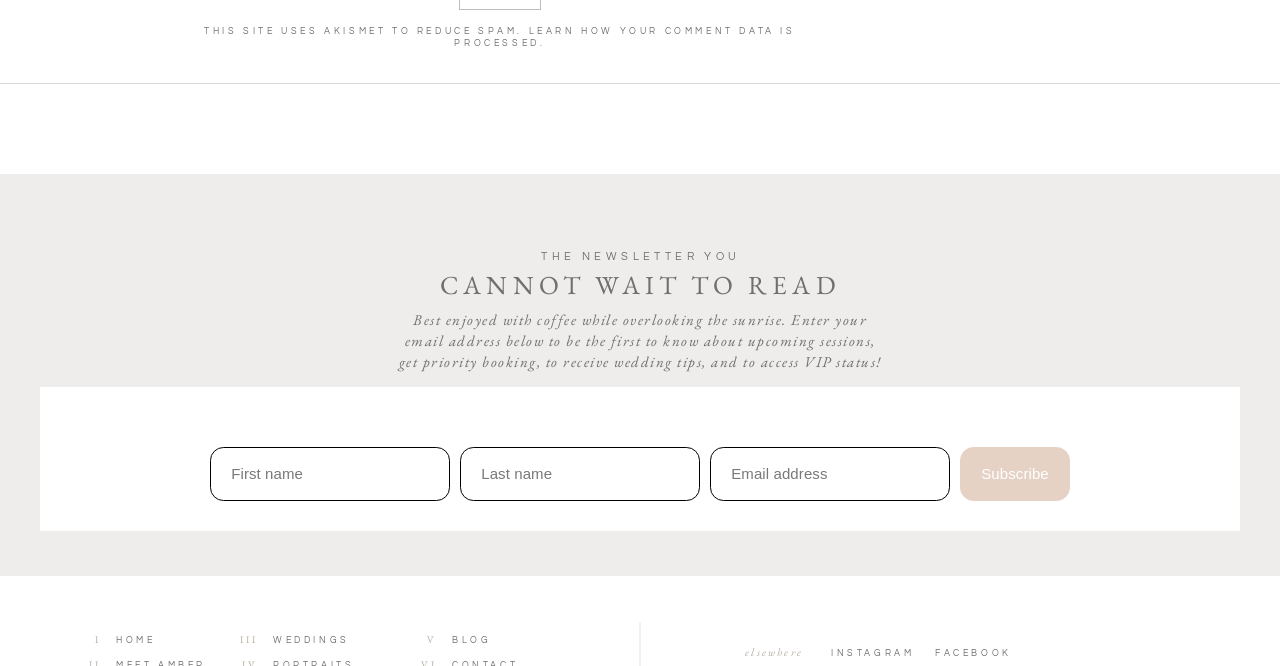Please provide a one-word or short phrase answer to the question:
What is the theme of the blog?

Weddings